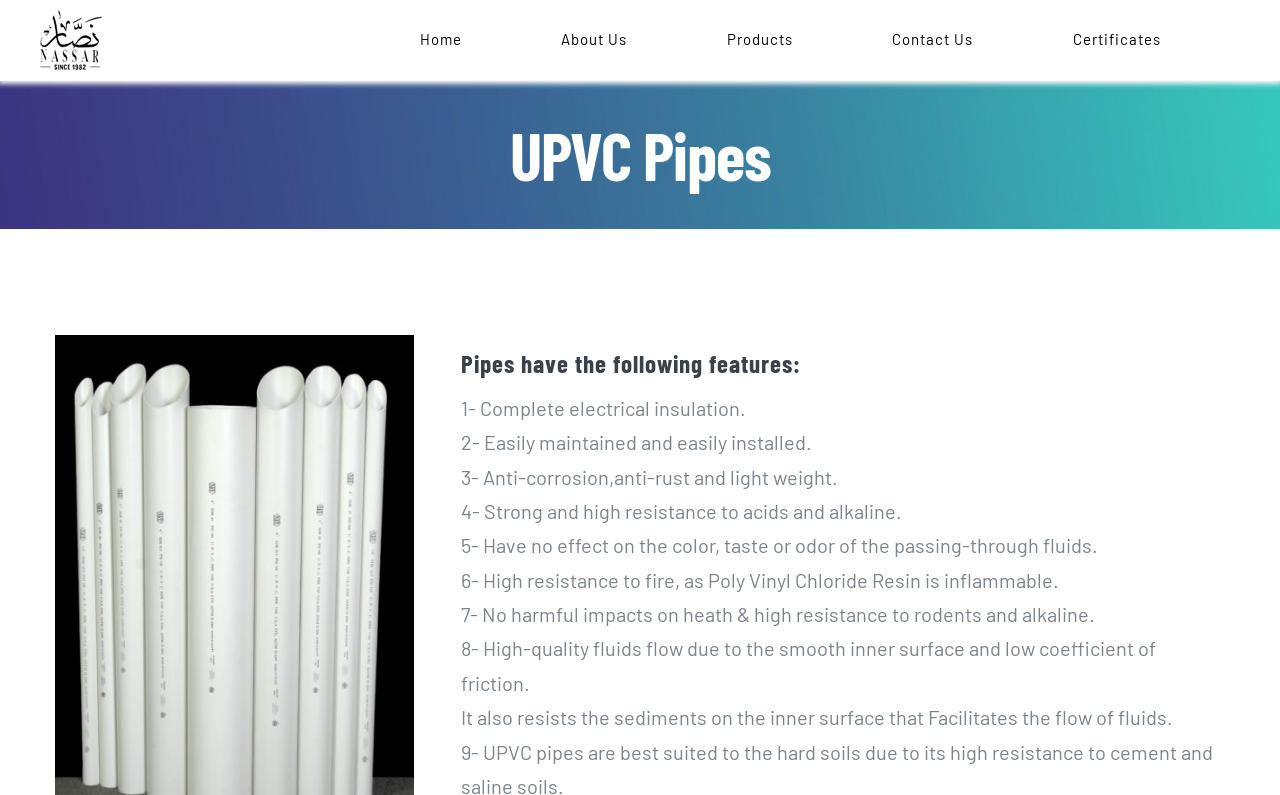What is the material used in UPVC pipes?
Respond to the question with a single word or phrase according to the image.

Poly Vinyl Chloride Resin